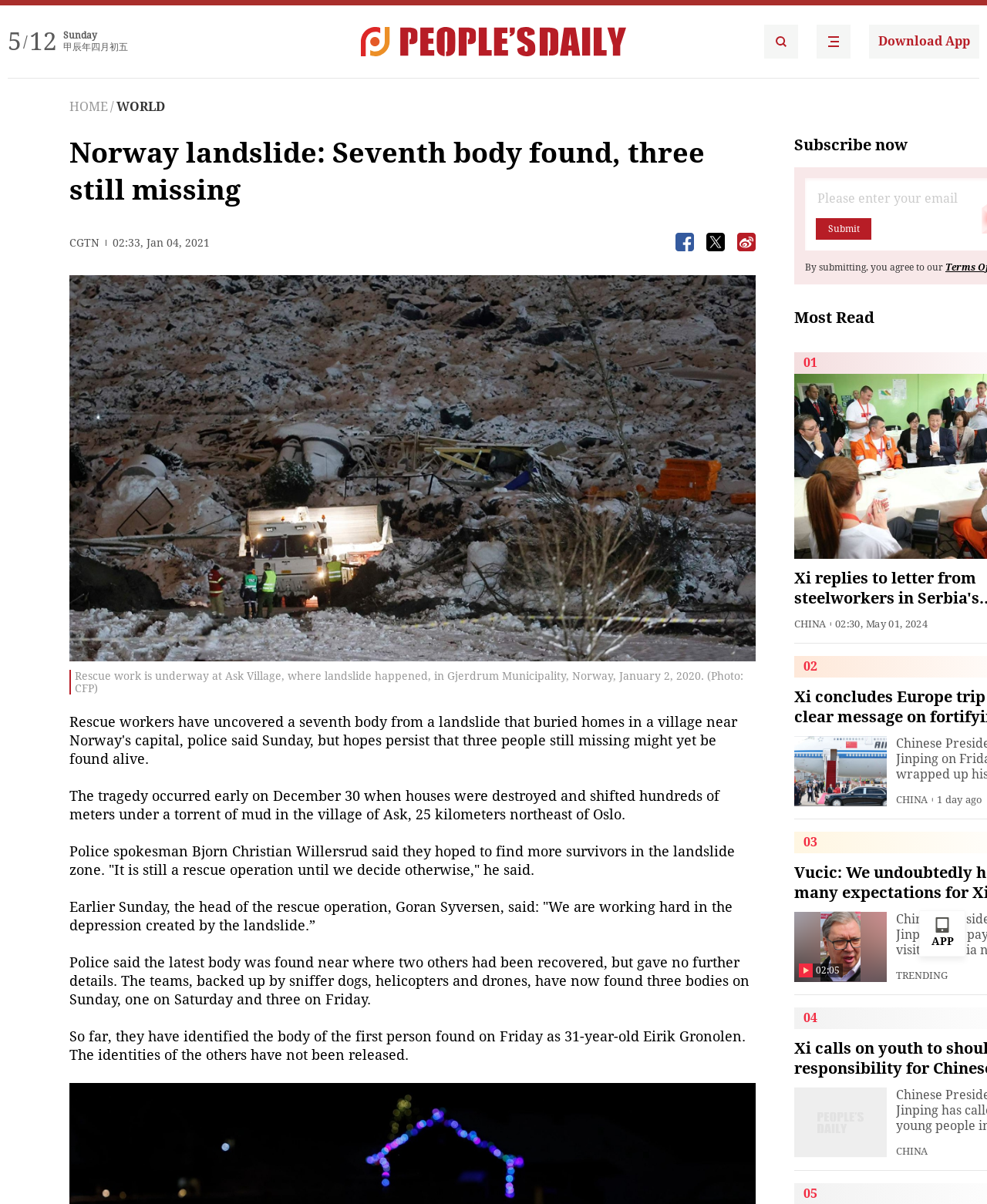Offer a meticulous caption that includes all visible features of the webpage.

This webpage appears to be a news article about a landslide in Norway. At the top of the page, there is a title "Norway landslide: Seventh body found, three still missing" and a date "Sunday" with a Chinese calendar date "甲辰年四月初五" next to it. Below the title, there are several links and images, including a logo of "People's Daily English language App" and a "Download App" button.

The main content of the article is divided into several sections. The first section has a large image of the landslide scene with a caption "Rescue work is underway at Ask Village, where landslide happened, in Gjerdrum Municipality, Norway, January 2, 2020. (Photo: CFP)". Below the image, there are several paragraphs of text describing the rescue operation and the situation of the landslide.

To the right of the main content, there are several buttons and links, including three social media buttons, a "Subscribe now" button, and a "Most Read" section with several news headlines and images. At the bottom of the page, there are more news headlines and images, including a section labeled "TRENDING" and a section with news from China.

Overall, the webpage has a clean and organized layout, with clear headings and concise text. The use of images and buttons adds visual interest and makes it easy to navigate.